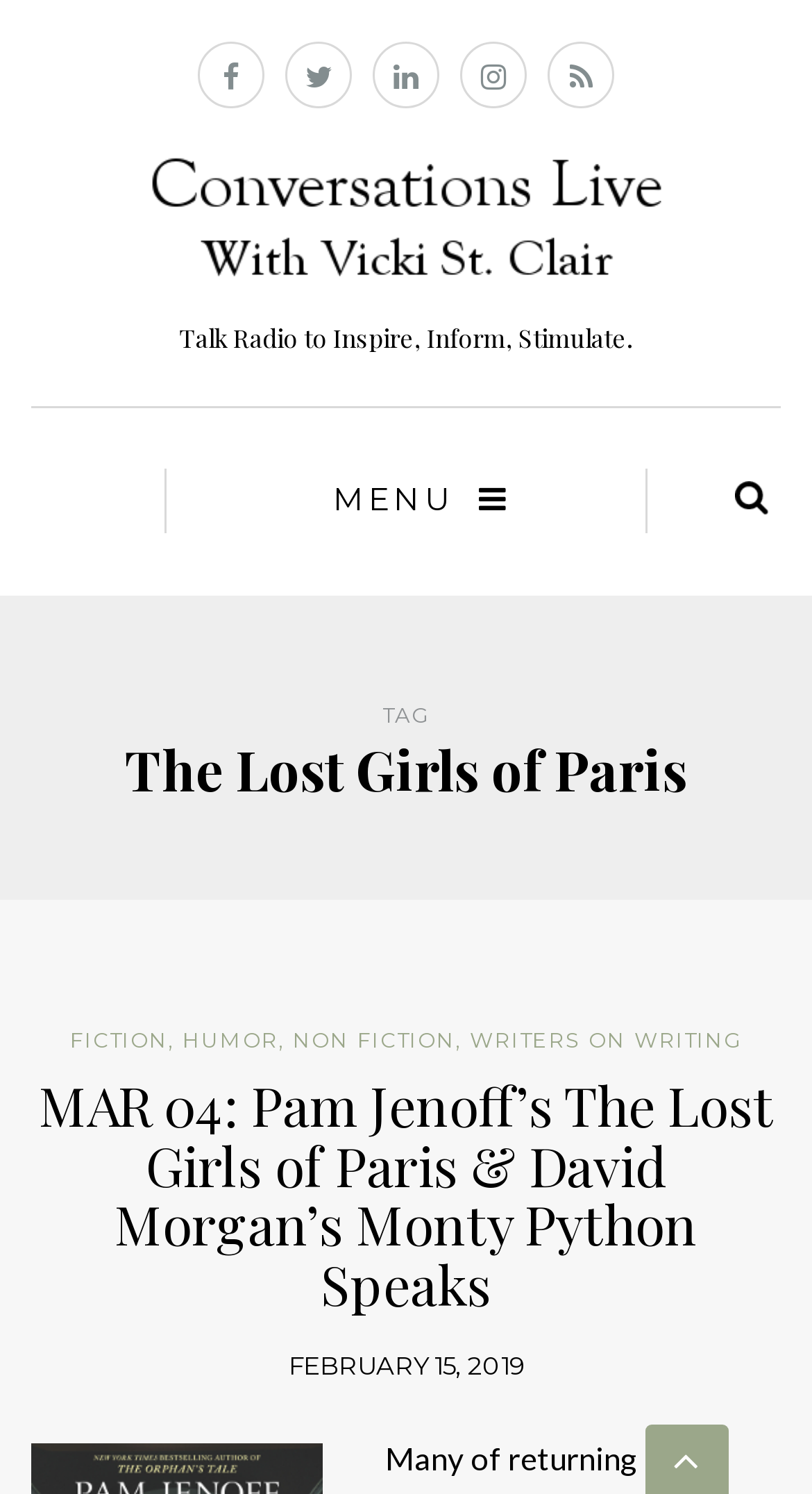Please answer the following question using a single word or phrase: 
What is the title of the conversation on MAR 04?

Pam Jenoff’s The Lost Girls of Paris & David Morgan’s Monty Python Speaks